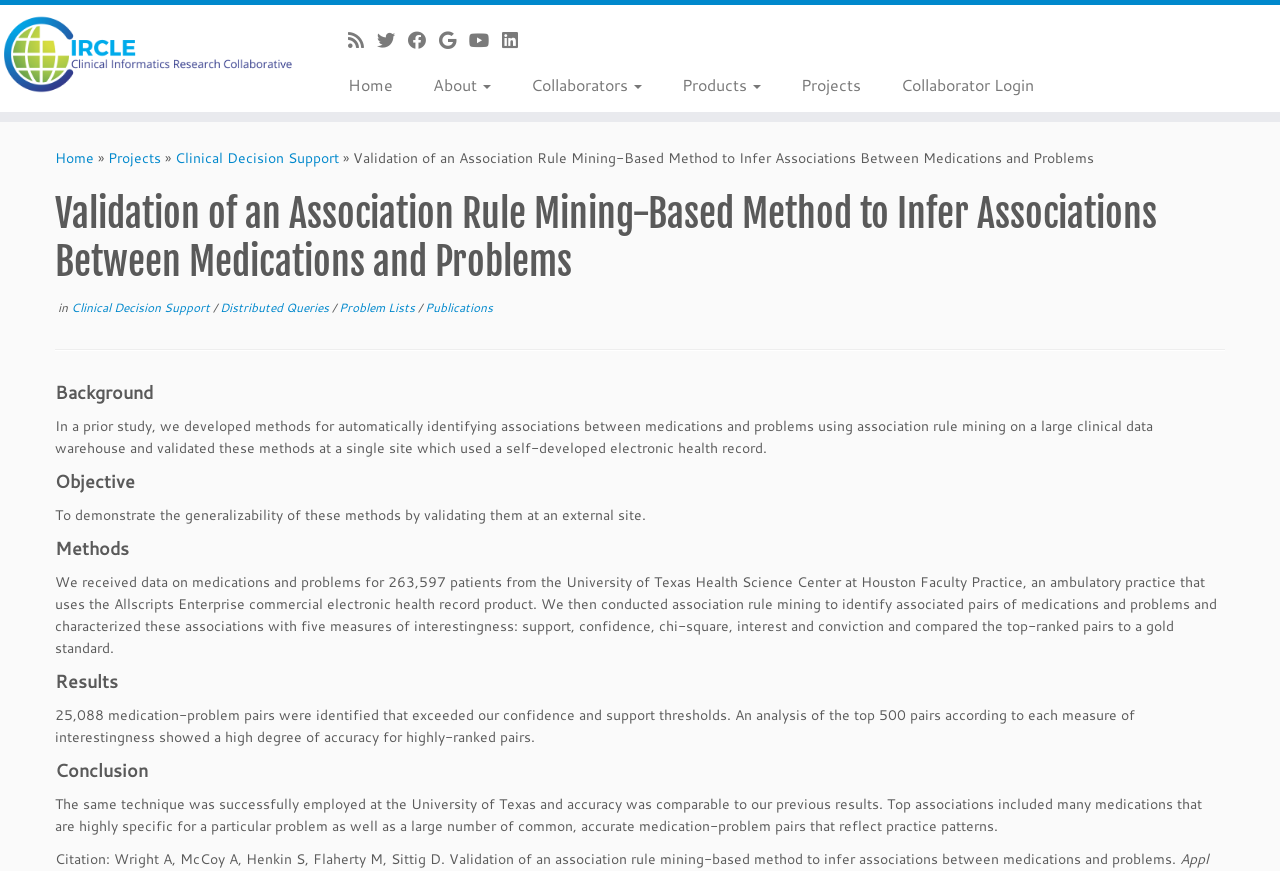Locate the UI element that matches the description Collaborator Login in the webpage screenshot. Return the bounding box coordinates in the format (top-left x, top-left y, bottom-right x, bottom-right y), with values ranging from 0 to 1.

[0.688, 0.079, 0.808, 0.116]